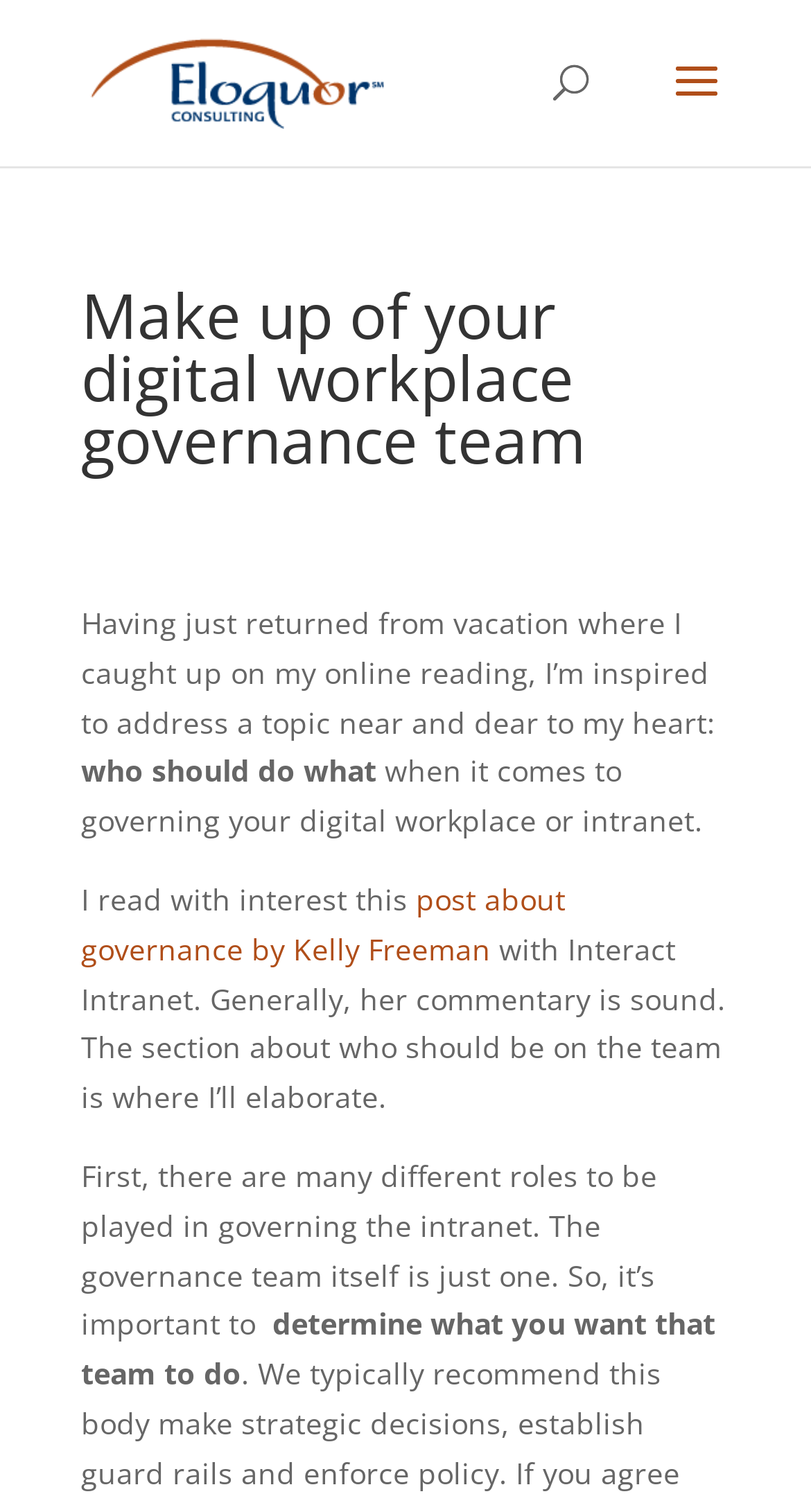What is the author's inspiration?
Based on the image, answer the question with as much detail as possible.

The author mentions that they caught up on their online reading during their vacation, which inspired them to address a topic near and dear to their heart, specifically who should do what when it comes to governing a digital workplace or intranet.